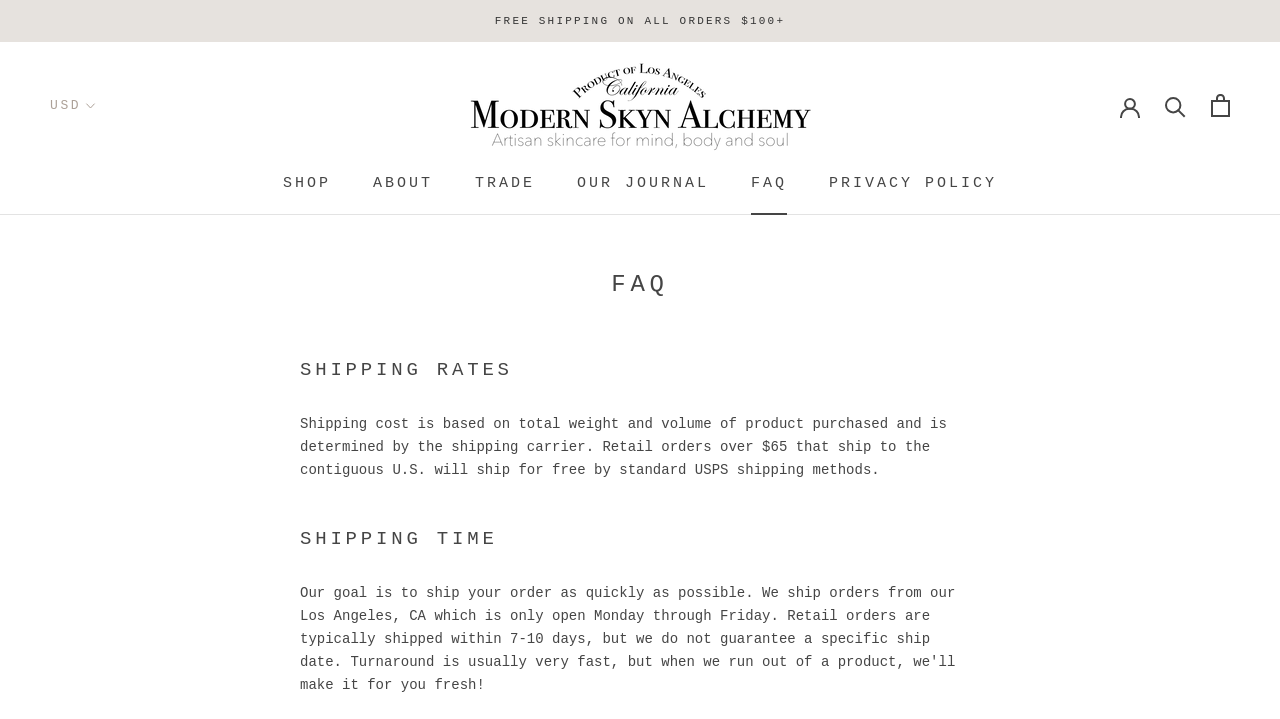Determine the bounding box coordinates of the region to click in order to accomplish the following instruction: "Search for a product". Provide the coordinates as four float numbers between 0 and 1, specifically [left, top, right, bottom].

[0.91, 0.132, 0.927, 0.162]